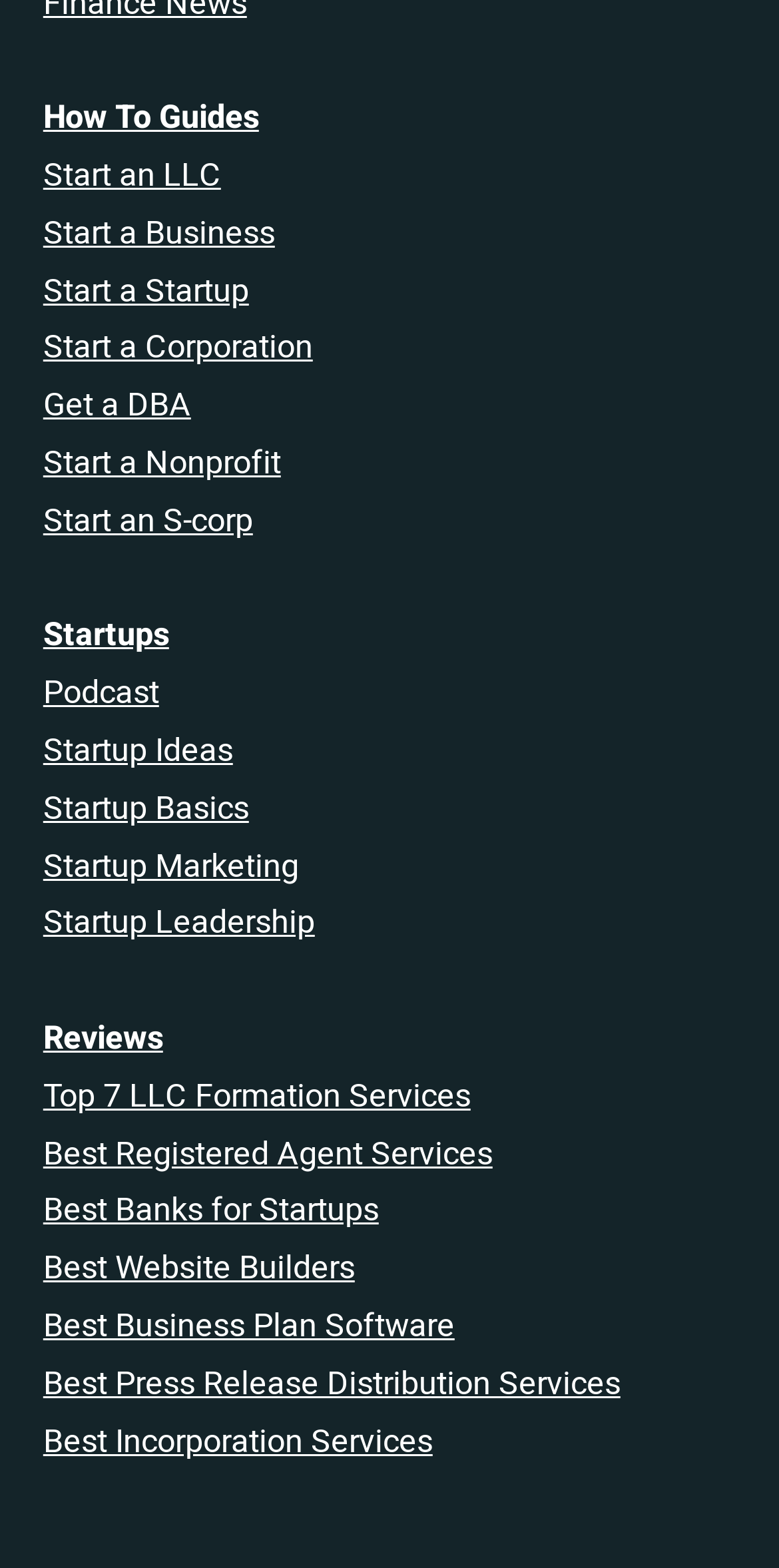Please pinpoint the bounding box coordinates for the region I should click to adhere to this instruction: "Read 'Top 7 LLC Formation Services'".

[0.055, 0.684, 0.604, 0.714]